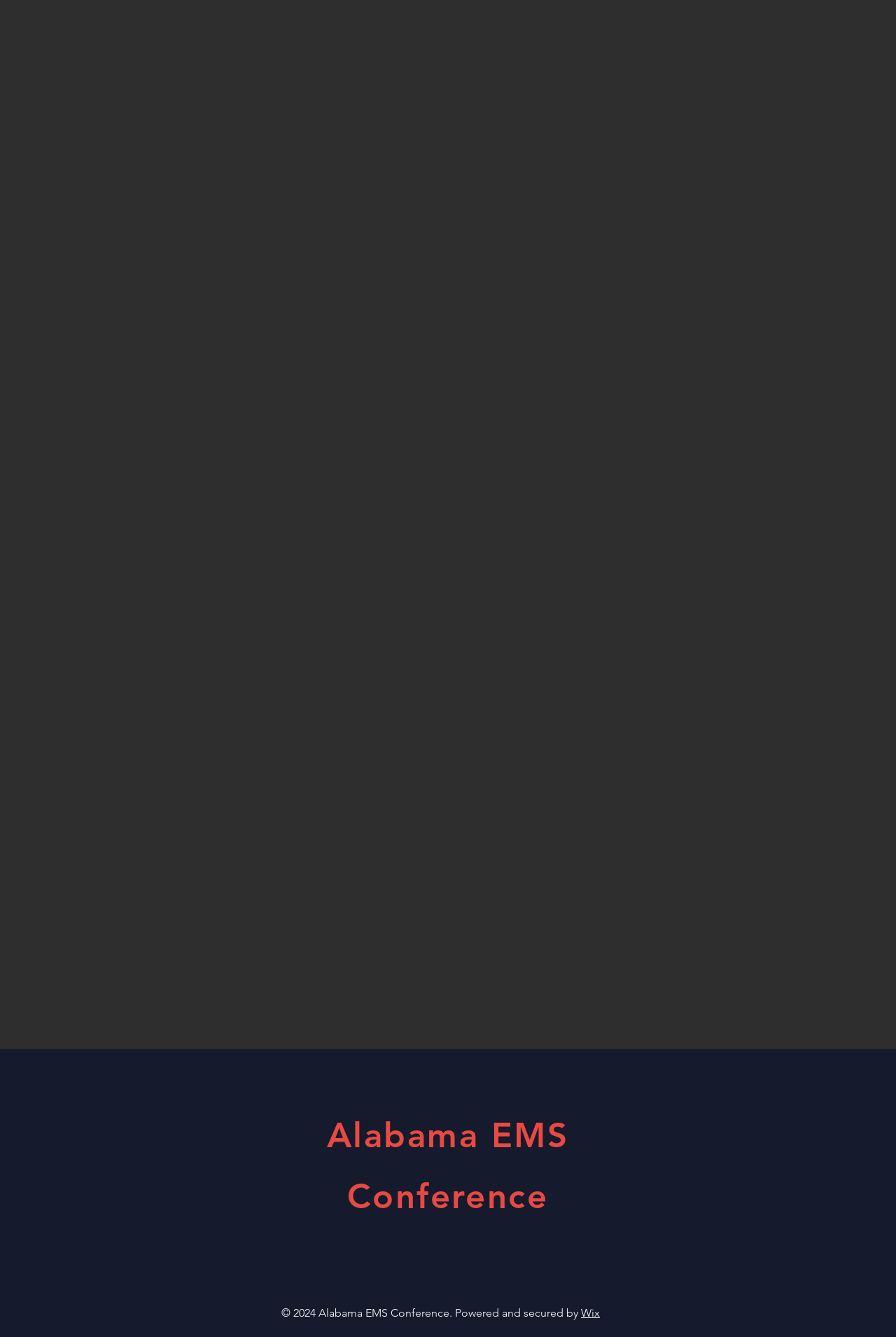Answer succinctly with a single word or phrase:
Is the Facebook icon to the left of the Instagram icon?

Yes